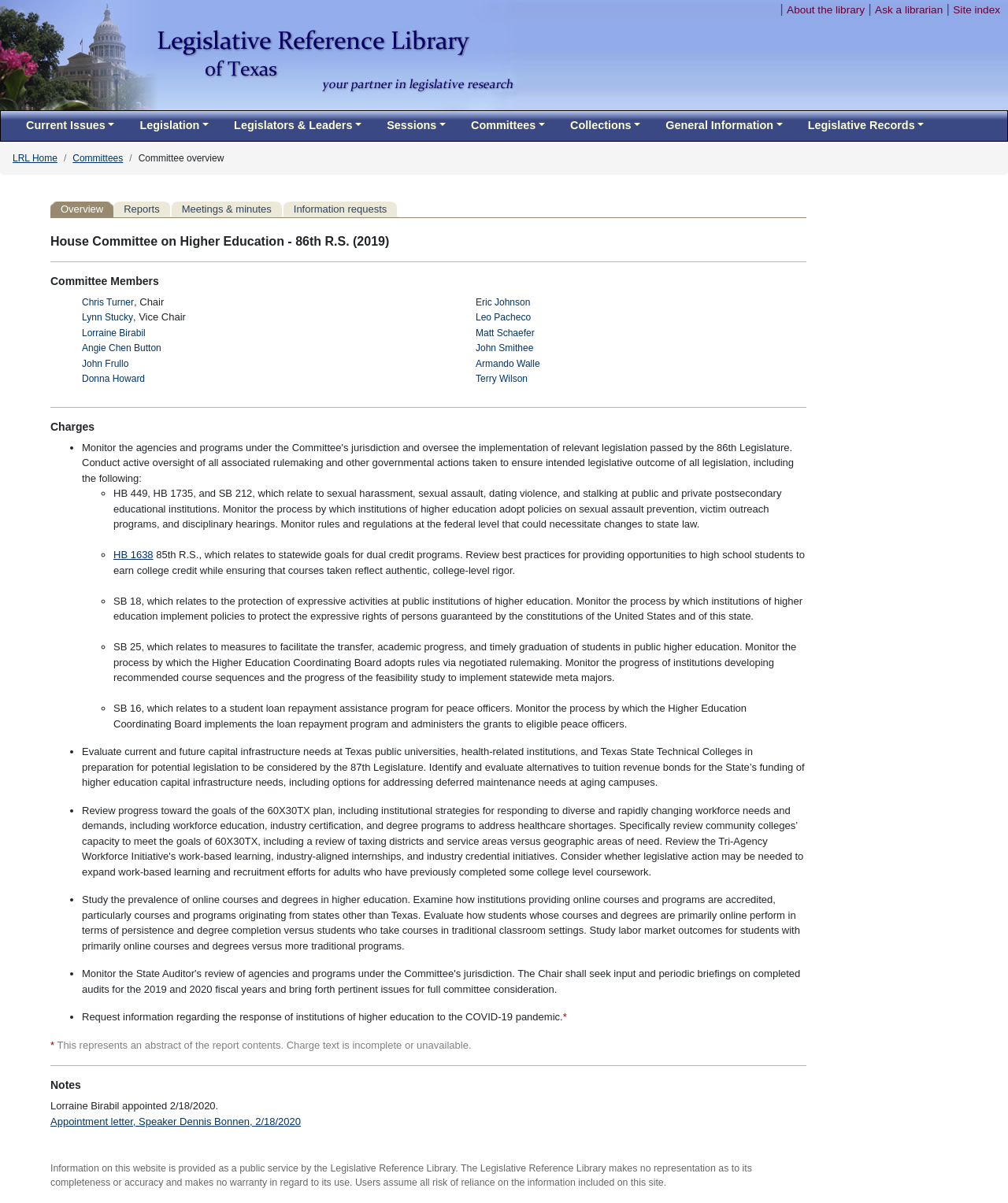Identify the bounding box coordinates for the element you need to click to achieve the following task: "Click the 'Overview' link". The coordinates must be four float values ranging from 0 to 1, formatted as [left, top, right, bottom].

[0.05, 0.167, 0.113, 0.18]